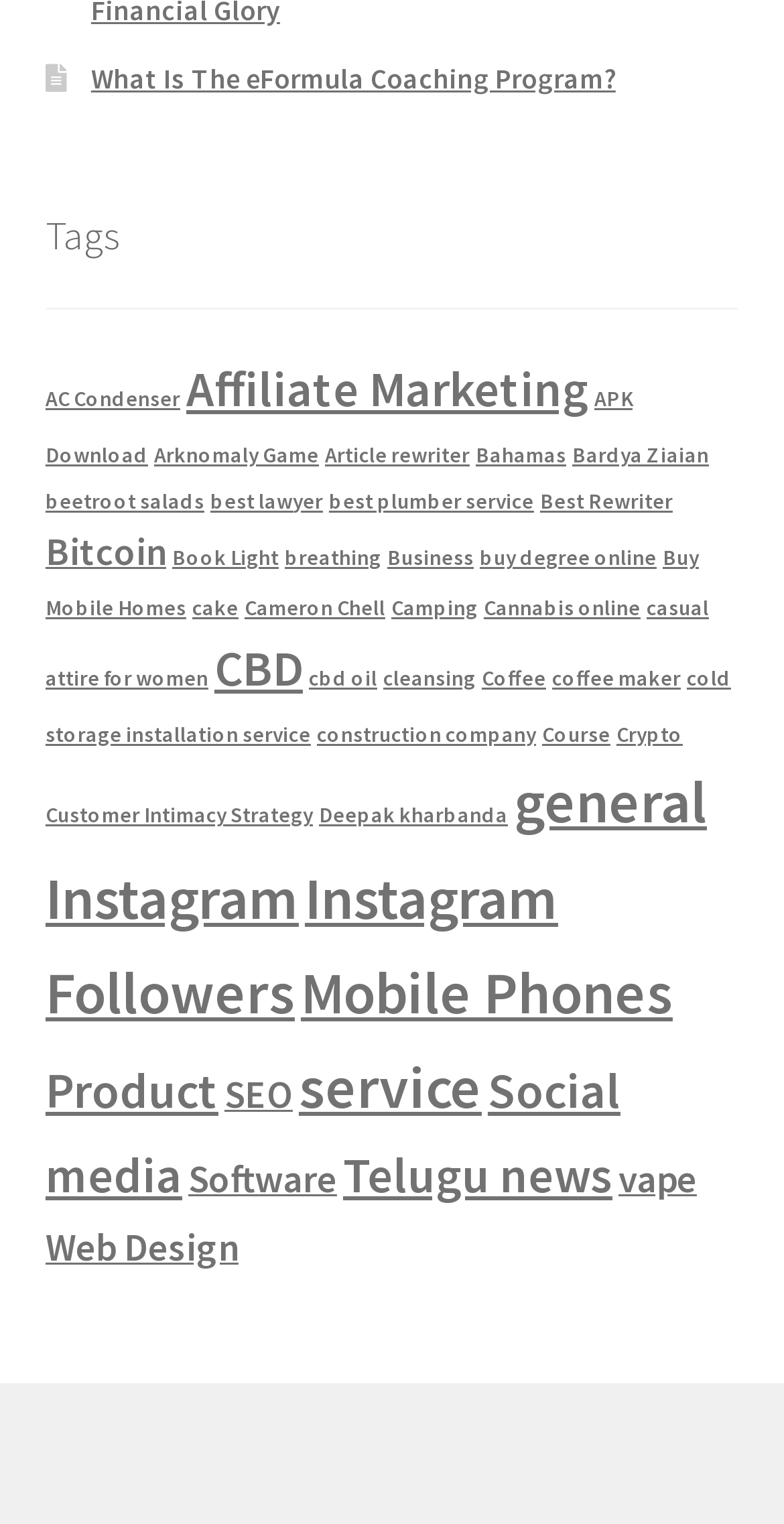From the image, can you give a detailed response to the question below:
How many tags are listed on this webpage?

I counted the number of links with the format 'Tag (X items)' and found 24 tags listed on this webpage.